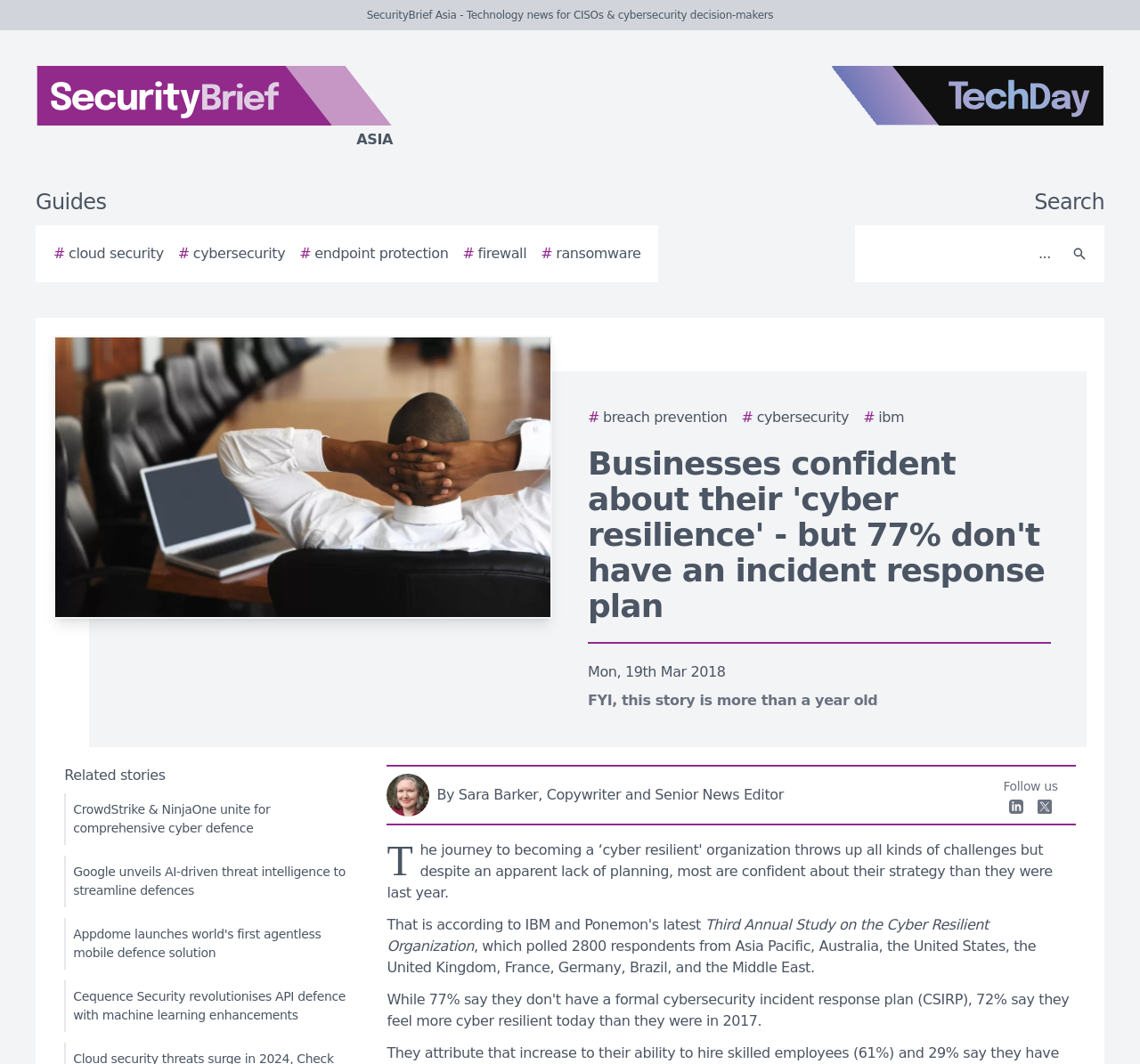Using the description: "# ransomware", identify the bounding box of the corresponding UI element in the screenshot.

[0.474, 0.228, 0.562, 0.249]